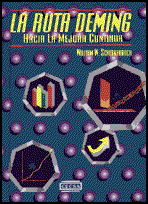List and describe all the prominent features within the image.

The image showcases the cover of "La Ruta Deming: Hacia la Mejora Continua," authored by William A. Scherkenbach. The design features a vibrant and modern aesthetic, incorporating various graphical elements such as line and bar graphs depicted inside hexagonal frames. These visuals emphasize themes of continuous improvement and quality management, aligning with the principles advocated by W. Edwards Deming. The background is adorned with a pattern of purple bubbles, adding a dynamic contrast to the central graphics. This book is part of a collection focused on integrating Deming’s philosophy into actionable strategies for industry.